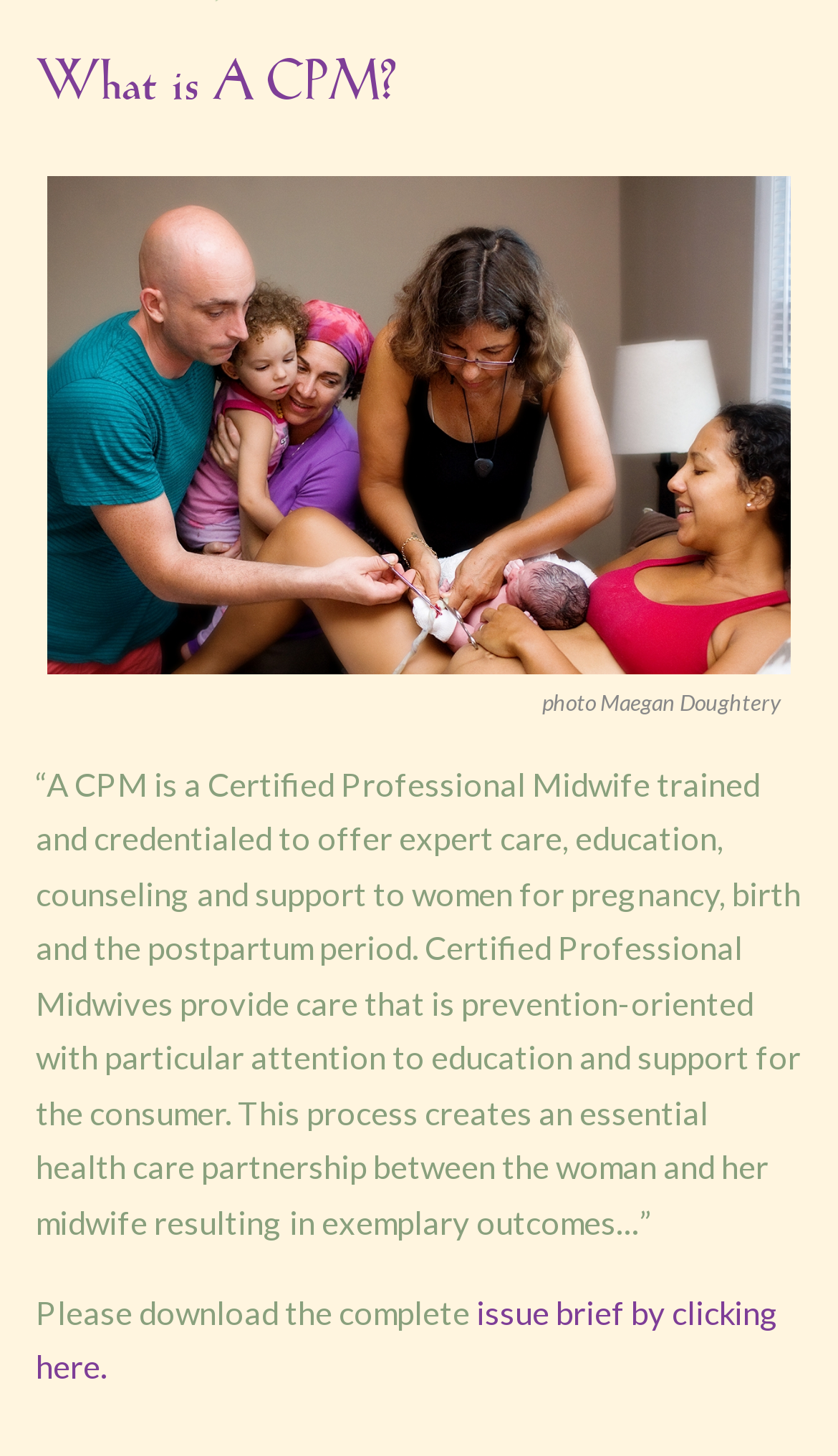Locate the bounding box of the user interface element based on this description: "issue brief by clicking here.".

[0.042, 0.888, 0.93, 0.952]